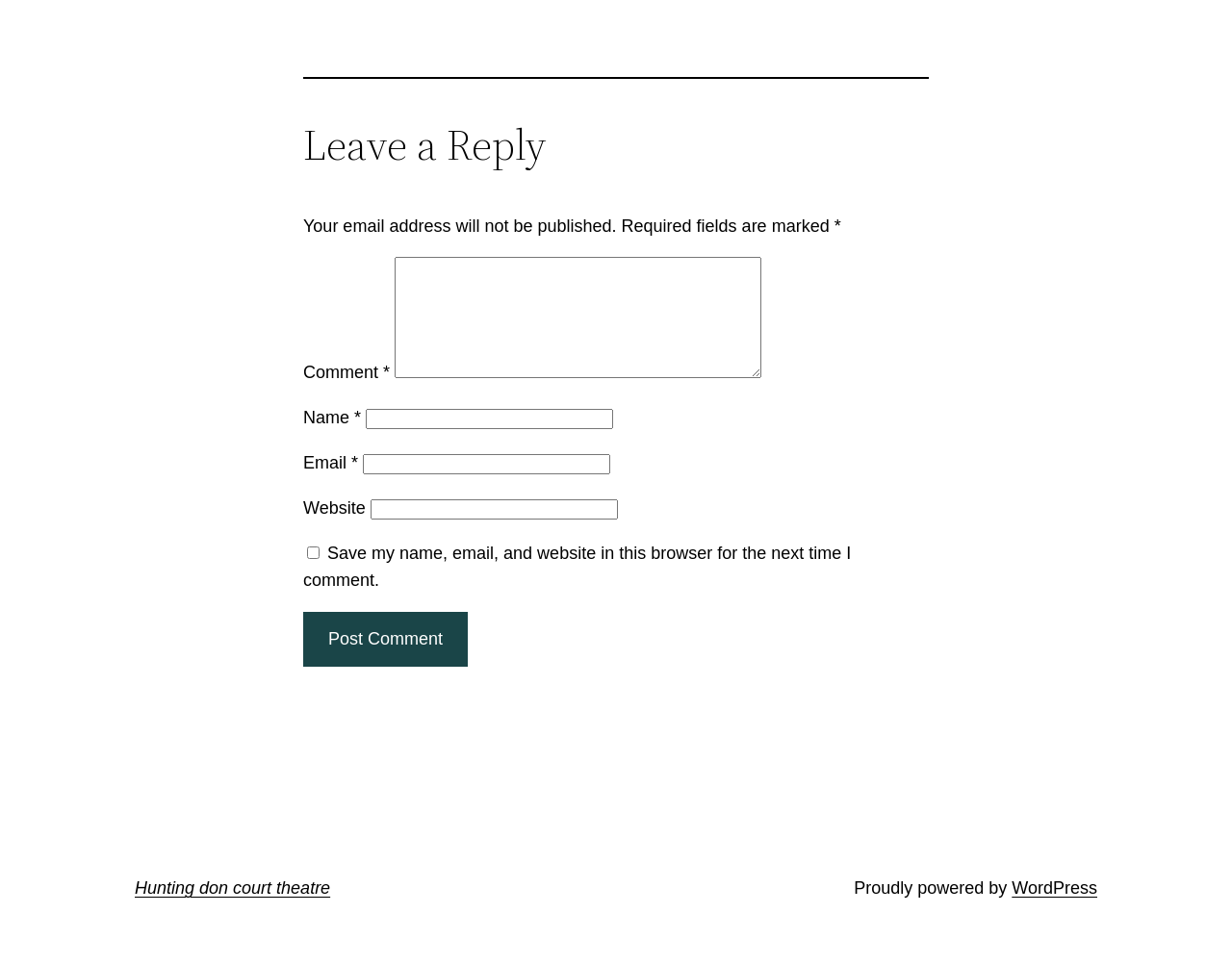Can you give a detailed response to the following question using the information from the image? What is the text of the button?

The webpage has a button with the text 'Post Comment' which suggests that it is used to submit the user's comment.